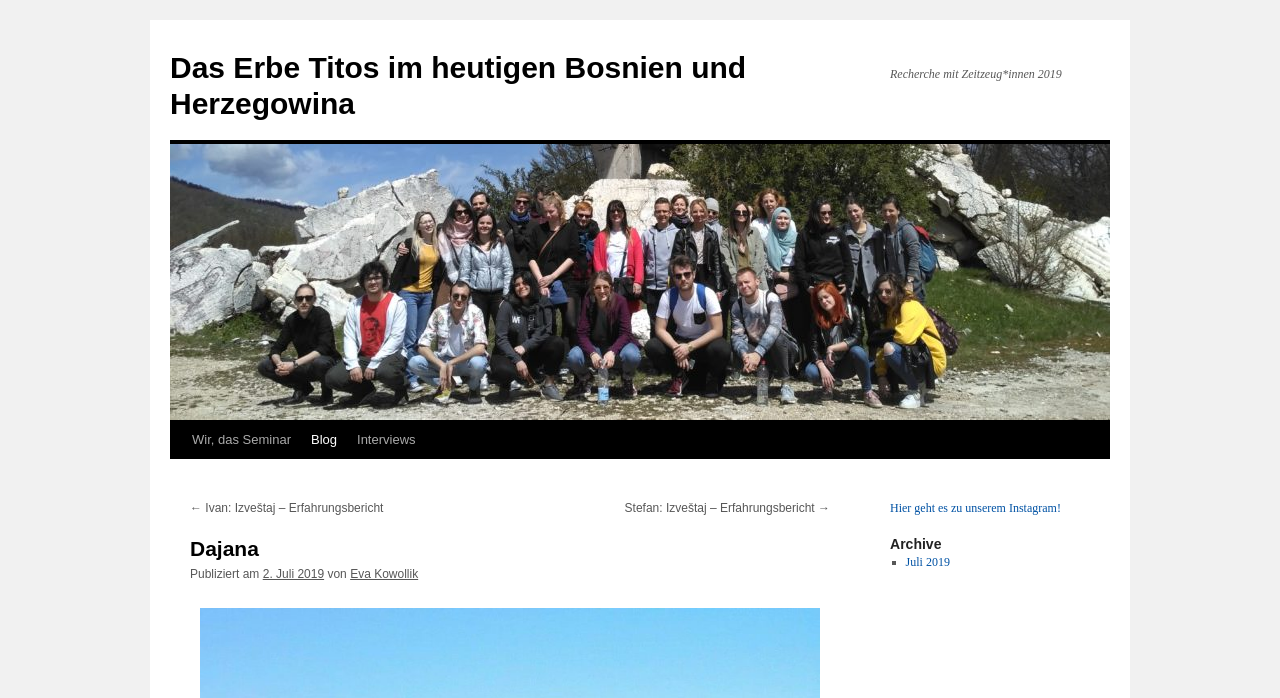Provide an in-depth description of the elements and layout of the webpage.

The webpage is about Dajana and the legacy of Tito in modern-day Bosnia and Herzegovina. At the top, there is a link with the same title as the webpage, "Das Erbe Titos im heutigen Bosnien und Herzegowina", which is positioned slightly above the center of the page. 

Below the title link, there is a static text "Recherche mit Zeitzeug*innen 2019" and an image with the same title as the webpage, which takes up a significant portion of the page. 

On the left side of the page, there are three links: "Wir, das Seminar", "Blog", and "Interviews". The "Interviews" section has two links, "Ivan: Izveštaj – Erfahrungsbericht" and "Stefan: Izveštaj – Erfahrungsbericht", which are positioned on either side of the section title. 

Below the "Interviews" section, there is a heading "Dajana" followed by a publication date "2. Juli 2019" and the author's name "Eva Kowollik". 

On the right side of the page, there is a complementary section with a link to the webpage's Instagram account. Below that, there is a heading "Archive" with a list marker and a link to "Juli 2019".